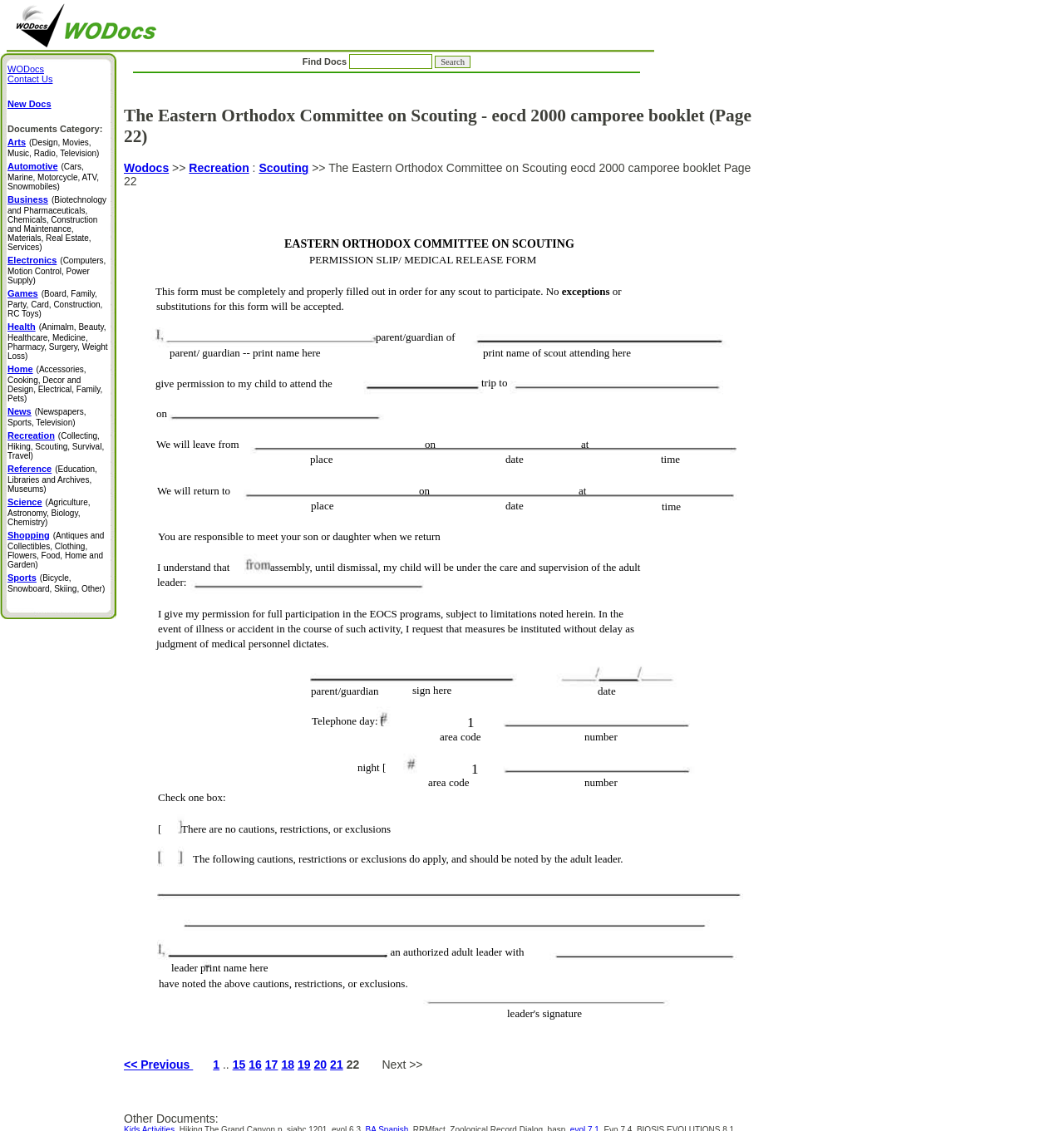What is the name of the committee?
Using the information from the image, answer the question thoroughly.

I found the answer by looking at the heading 'The Eastern Orthodox Committee on Scouting - eocd 2000 camporee booklet (Page 22)' which is located at the top of the webpage.